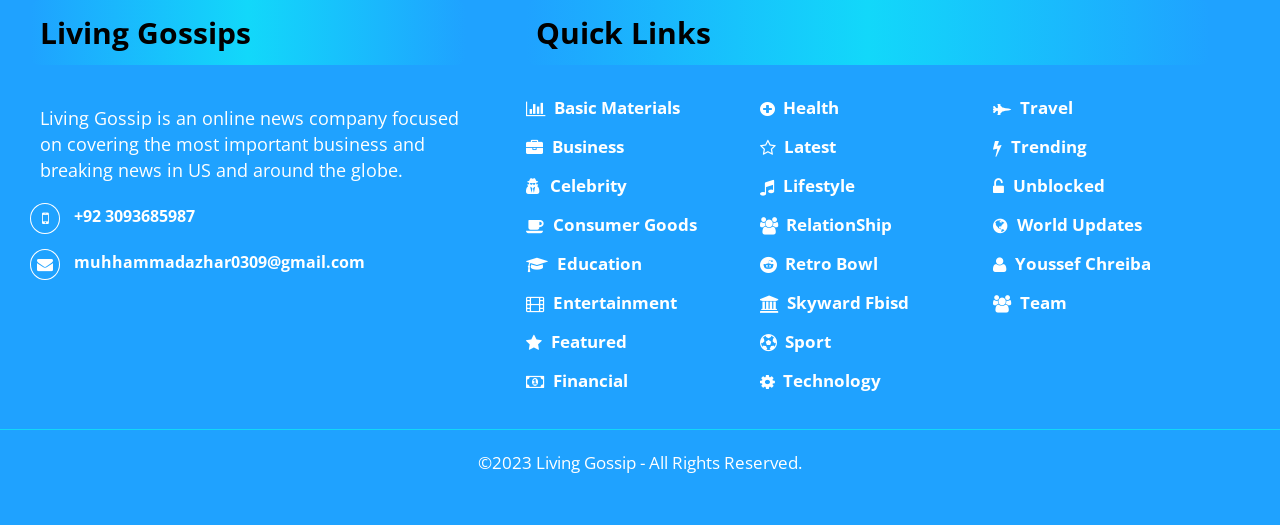Can you determine the bounding box coordinates of the area that needs to be clicked to fulfill the following instruction: "Contact us through phone number +92 3093685987"?

[0.058, 0.391, 0.152, 0.432]